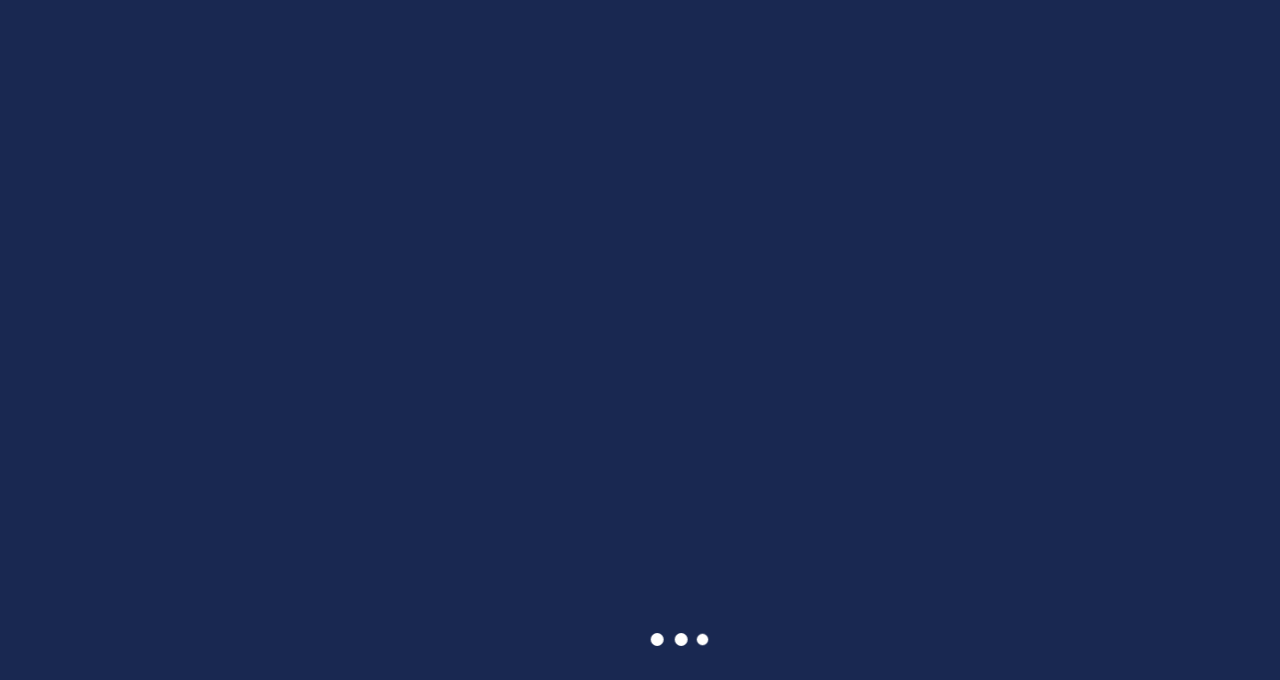What is the product category of VABIO580?
Please respond to the question thoroughly and include all relevant details.

The product category of VABIO580 can be found in the section where the product name is written. The text 'Categories:' is followed by two links, 'Biota' and 'Hematology Products', separated by a comma. This indicates that VABIO580 belongs to both the Biota and Hematology Products categories.